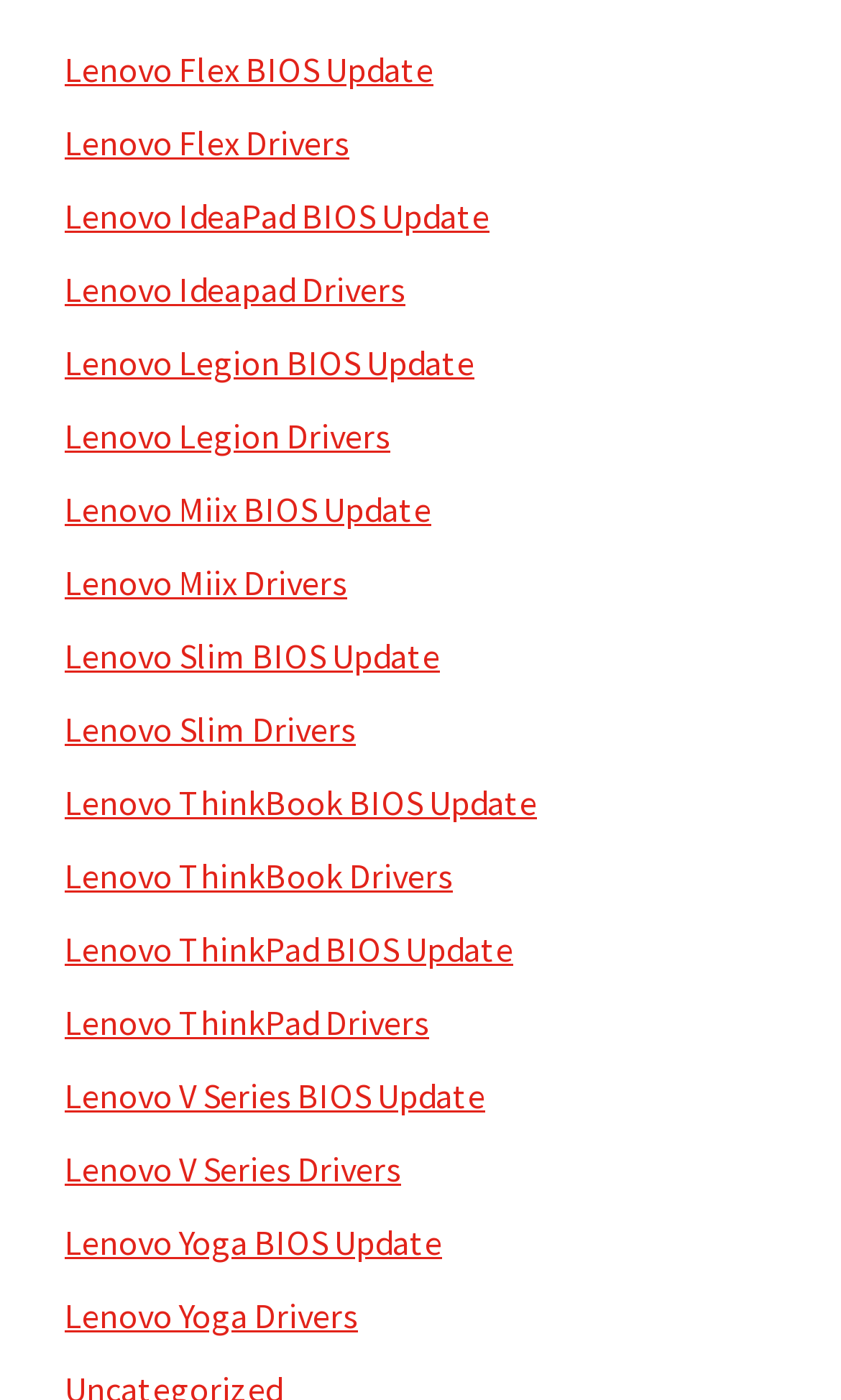Identify the bounding box coordinates for the element that needs to be clicked to fulfill this instruction: "get Lenovo IdeaPad BIOS Update". Provide the coordinates in the format of four float numbers between 0 and 1: [left, top, right, bottom].

[0.077, 0.138, 0.582, 0.169]